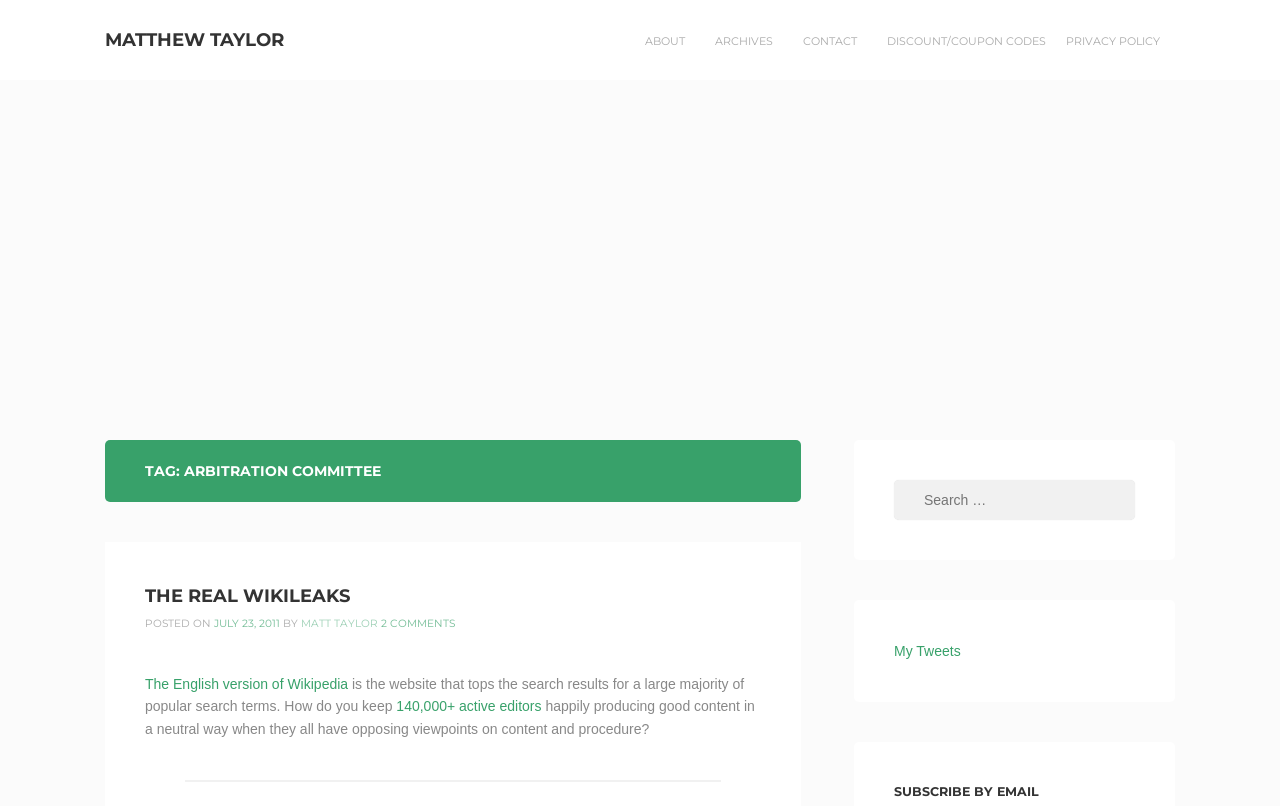What is the author of the post?
Provide a thorough and detailed answer to the question.

The webpage has a link element with the text 'MATT TAYLOR' which suggests that Matt Taylor is the author of the post.